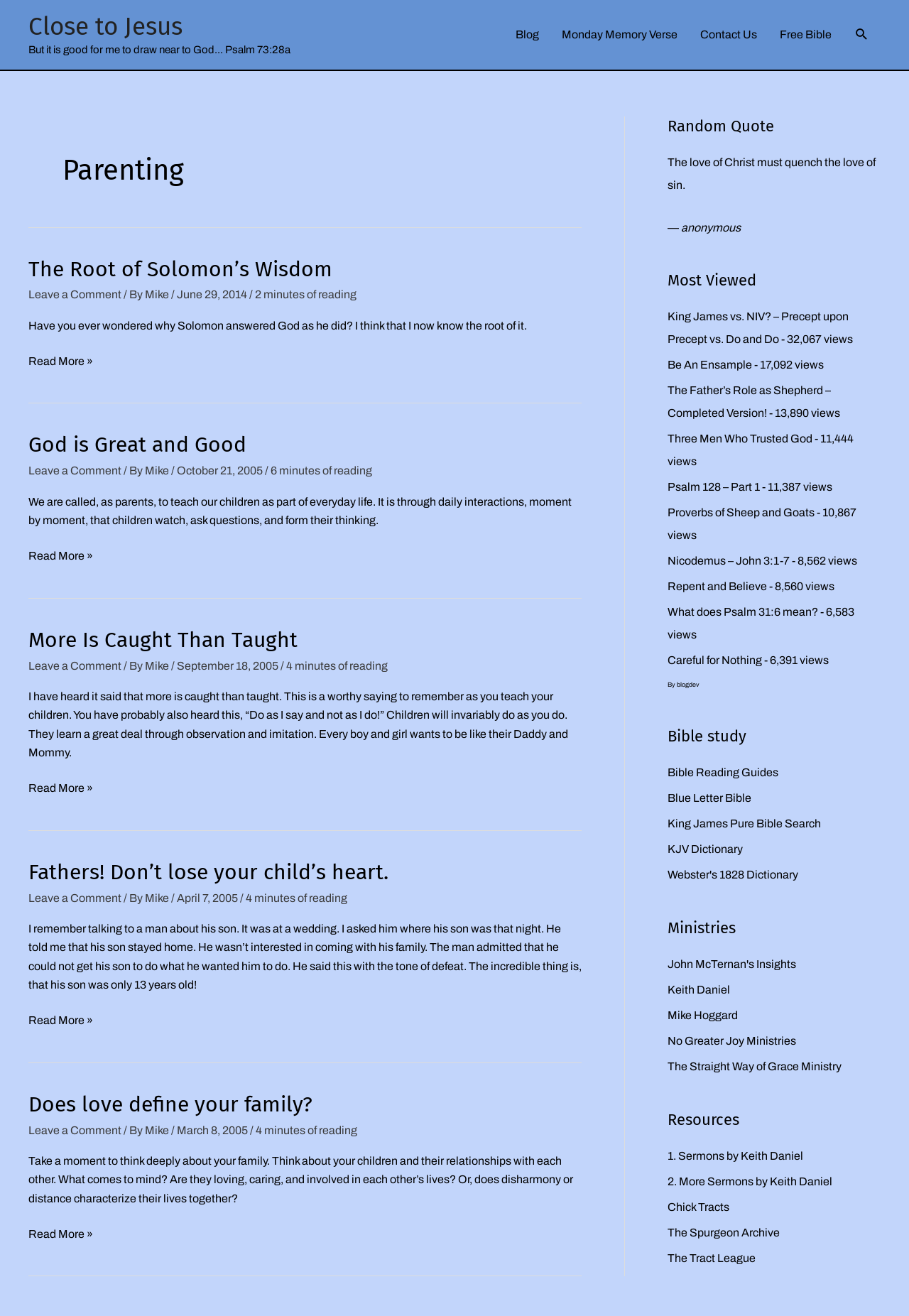Illustrate the webpage thoroughly, mentioning all important details.

This webpage is about parenting and has a spiritual tone. At the top, there is a link to "Close to Jesus" and a quote from Psalm 73:28a. Below this, there is a navigation menu with links to "Blog", "Monday Memory Verse", "Contact Us", "Free Bible", and a search icon.

The main content of the page is divided into four sections, each containing an article with a heading, a brief summary, and a "Read More" link. The articles are titled "The Root of Solomon's Wisdom", "God is Great and Good", "More Is Caught Than Taught", and "Fathers! Don't lose your child's heart." Each article has a brief summary and a link to read more.

To the right of the main content, there are two complementary sections. The first section displays a random quote, which is "The love of Christ must quench the love of sin" by an anonymous author. The second section lists the most viewed articles, with the top article being "King James vs. NIV? – Precept upon Precept vs. Do and Do" with 32,067 views.

Overall, the webpage has a clean and organized layout, with a focus on providing spiritual guidance and resources for parents.